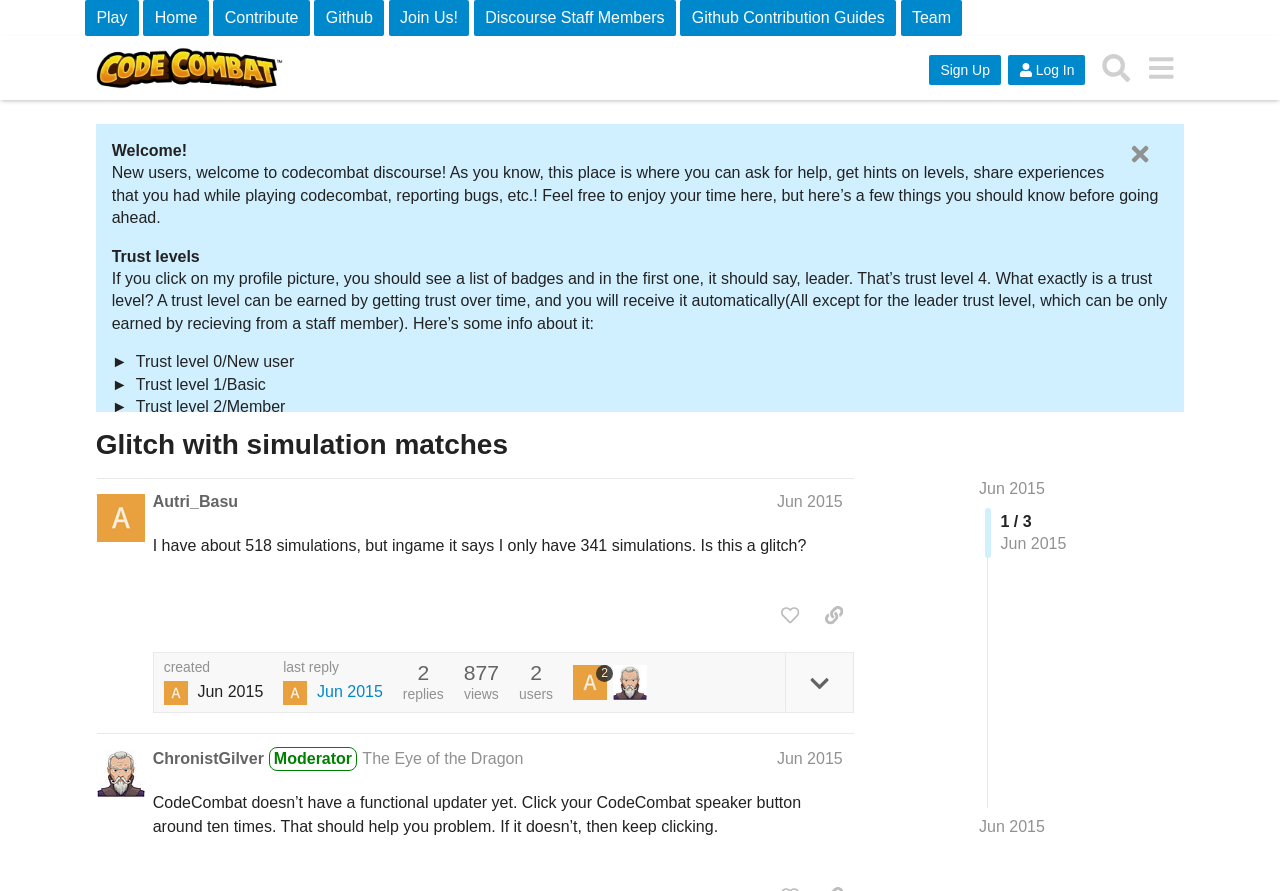Based on the element description "Discourse Staff Members", predict the bounding box coordinates of the UI element.

[0.37, 0.0, 0.528, 0.04]